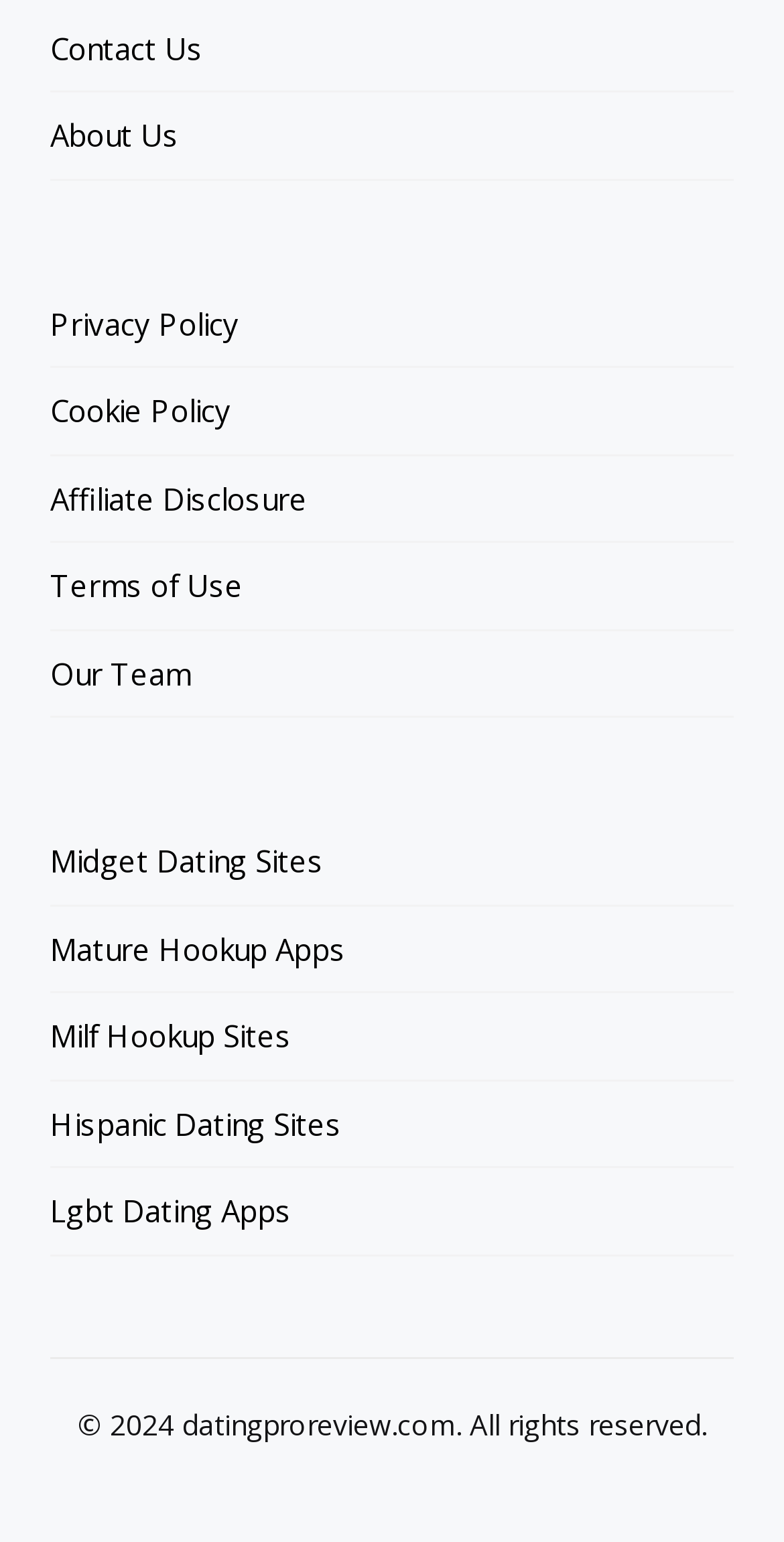Please find the bounding box coordinates of the element that must be clicked to perform the given instruction: "check the affiliate disclosure". The coordinates should be four float numbers from 0 to 1, i.e., [left, top, right, bottom].

[0.064, 0.296, 0.392, 0.351]